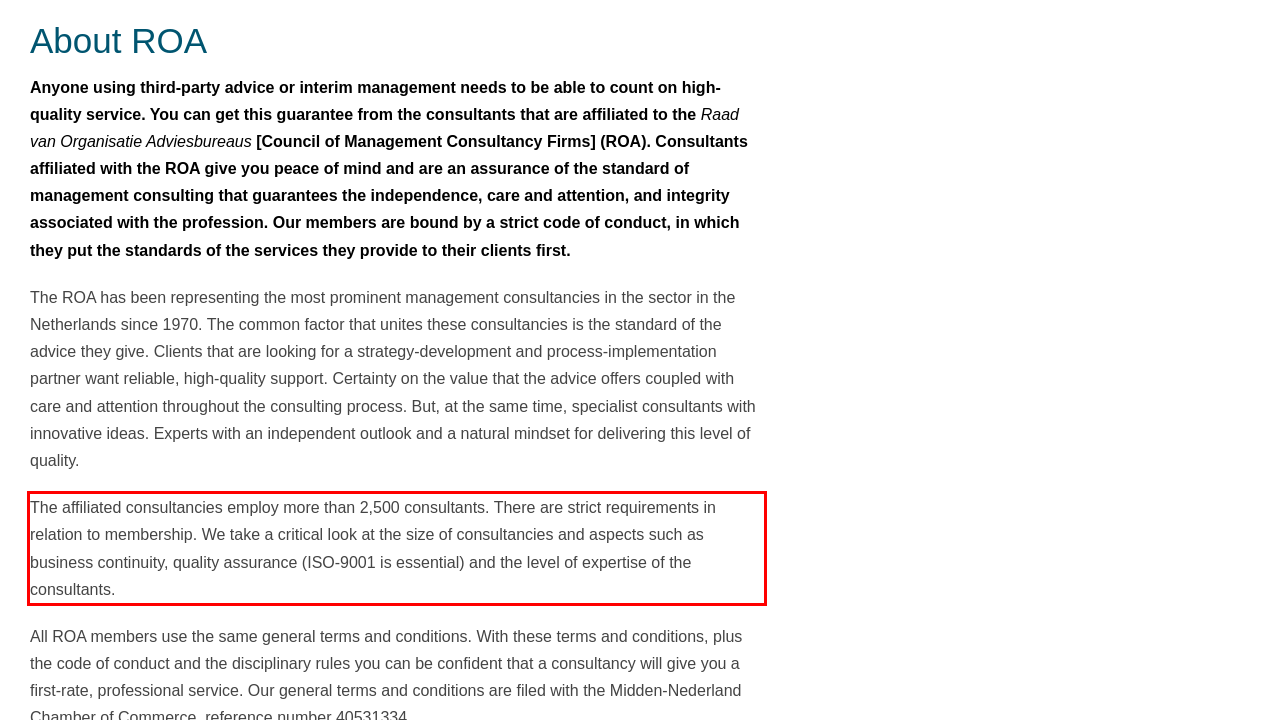Please examine the webpage screenshot and extract the text within the red bounding box using OCR.

The affiliated consultancies employ more than 2,500 consultants. There are strict requirements in relation to membership. We take a critical look at the size of consultancies and aspects such as business continuity, quality assurance (ISO-9001 is essential) and the level of expertise of the consultants.